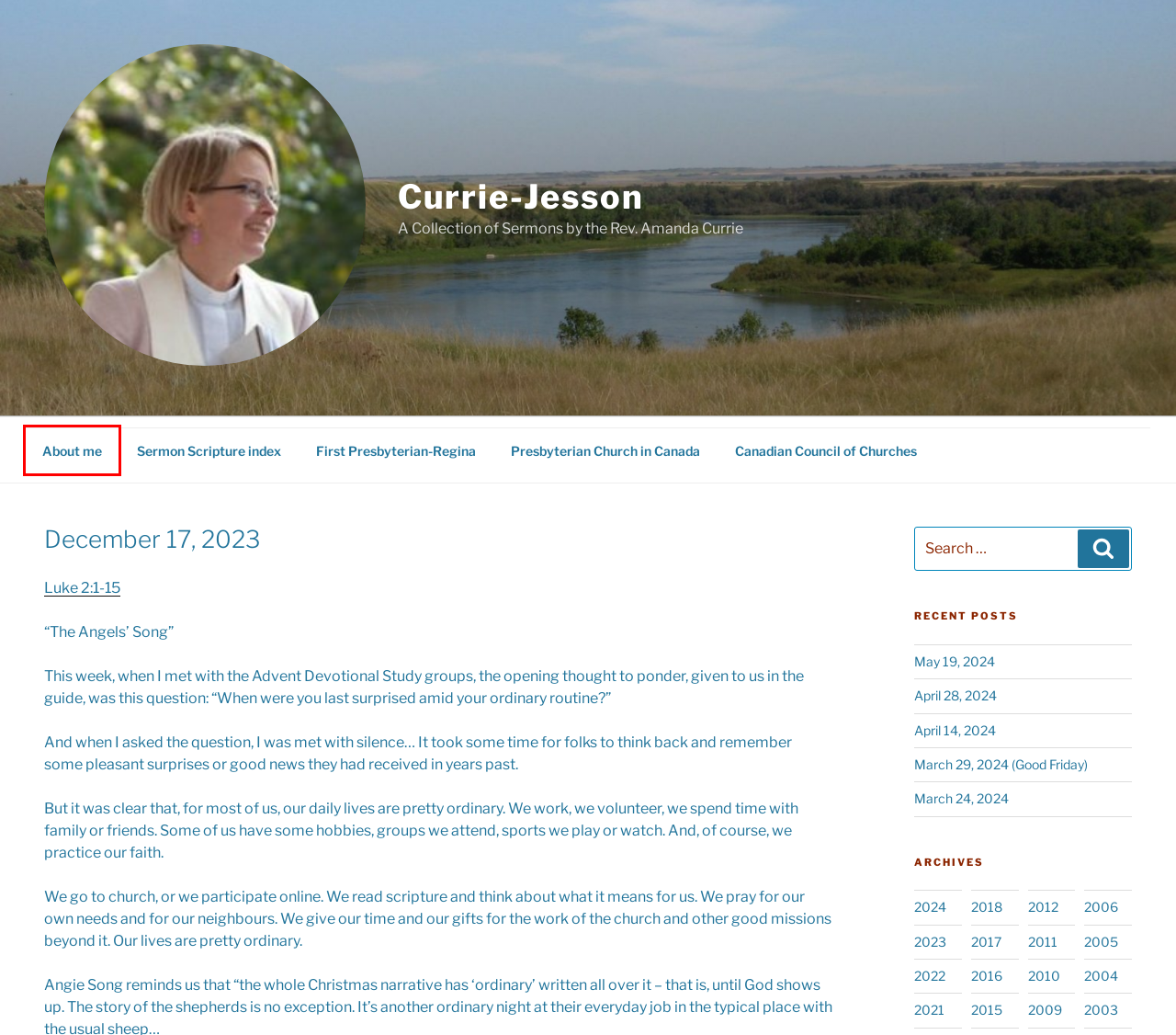Given a screenshot of a webpage featuring a red bounding box, identify the best matching webpage description for the new page after the element within the red box is clicked. Here are the options:
A. April 14, 2024 – Currie-Jesson
B. 2016 – Currie-Jesson
C. About me – Currie-Jesson
D. Sermon Scripture index – Currie-Jesson
E. 2004 – Currie-Jesson
F. 2017 – Currie-Jesson
G. March 29, 2024 (Good Friday) – Currie-Jesson
H. 2023 – Currie-Jesson

C